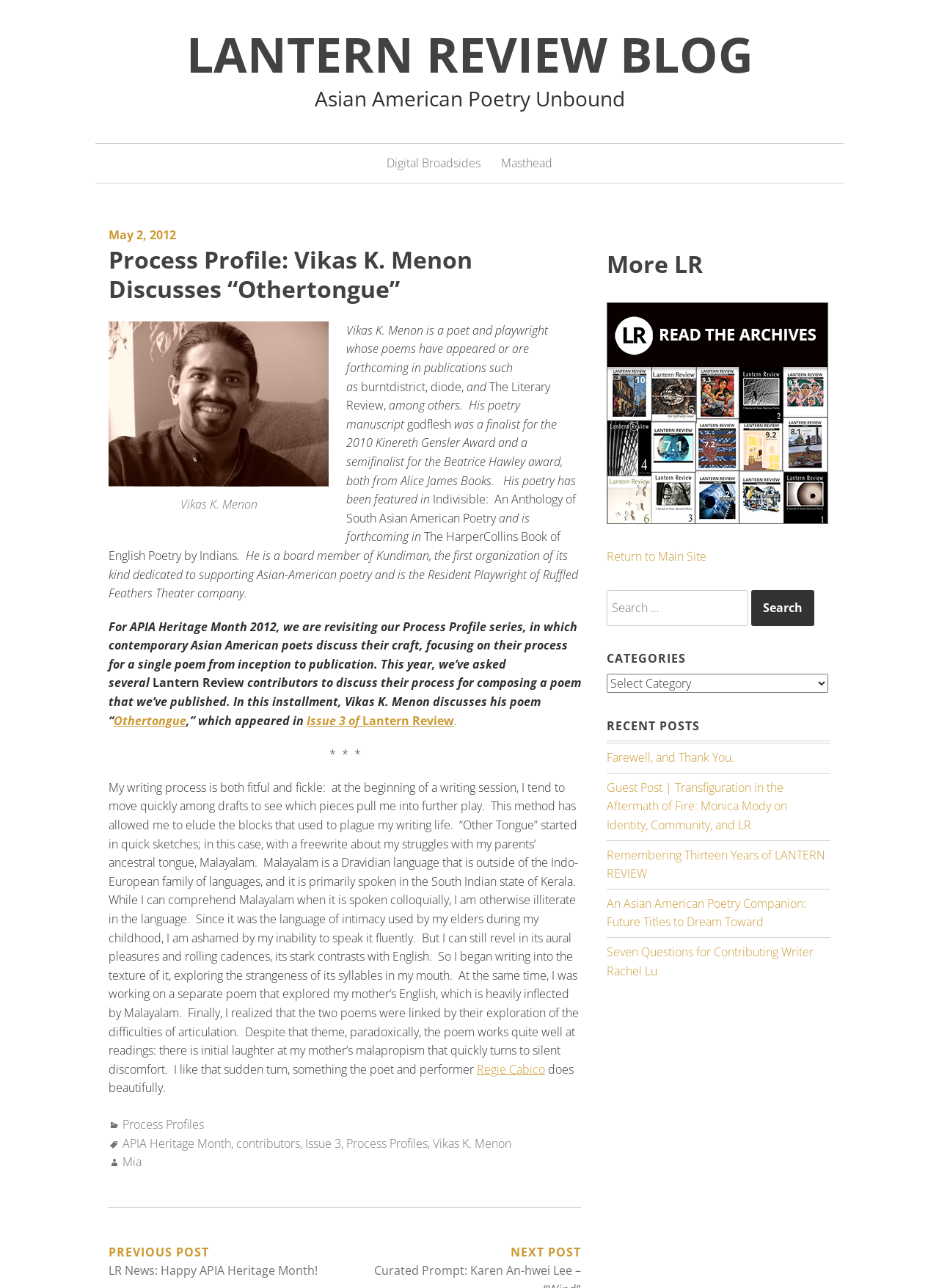Find the bounding box of the UI element described as follows: "APIA Heritage Month".

[0.13, 0.881, 0.246, 0.894]